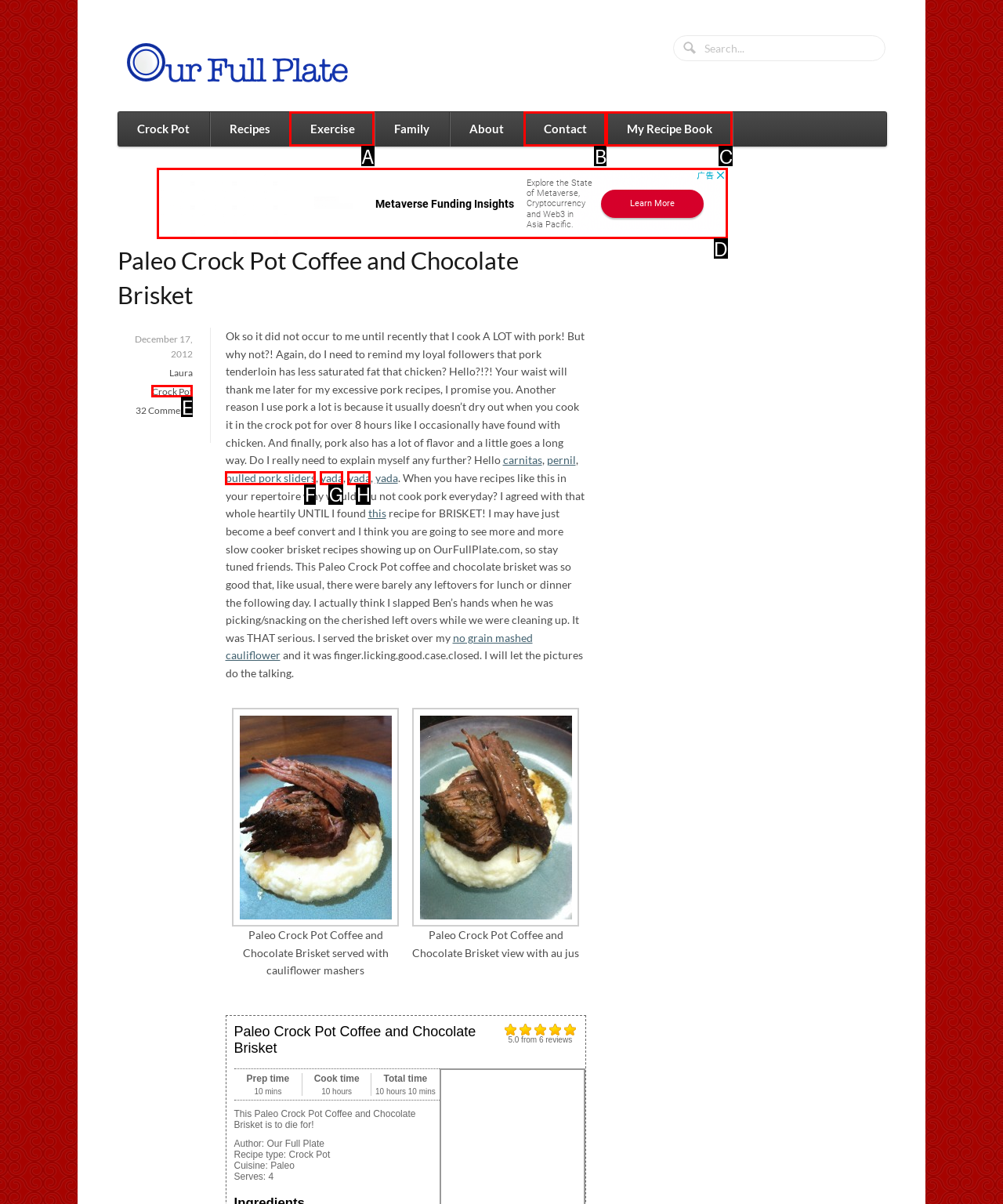Find the option that best fits the description: Flatbed Semi-Trailer Dimensions. Answer with the letter of the option.

None